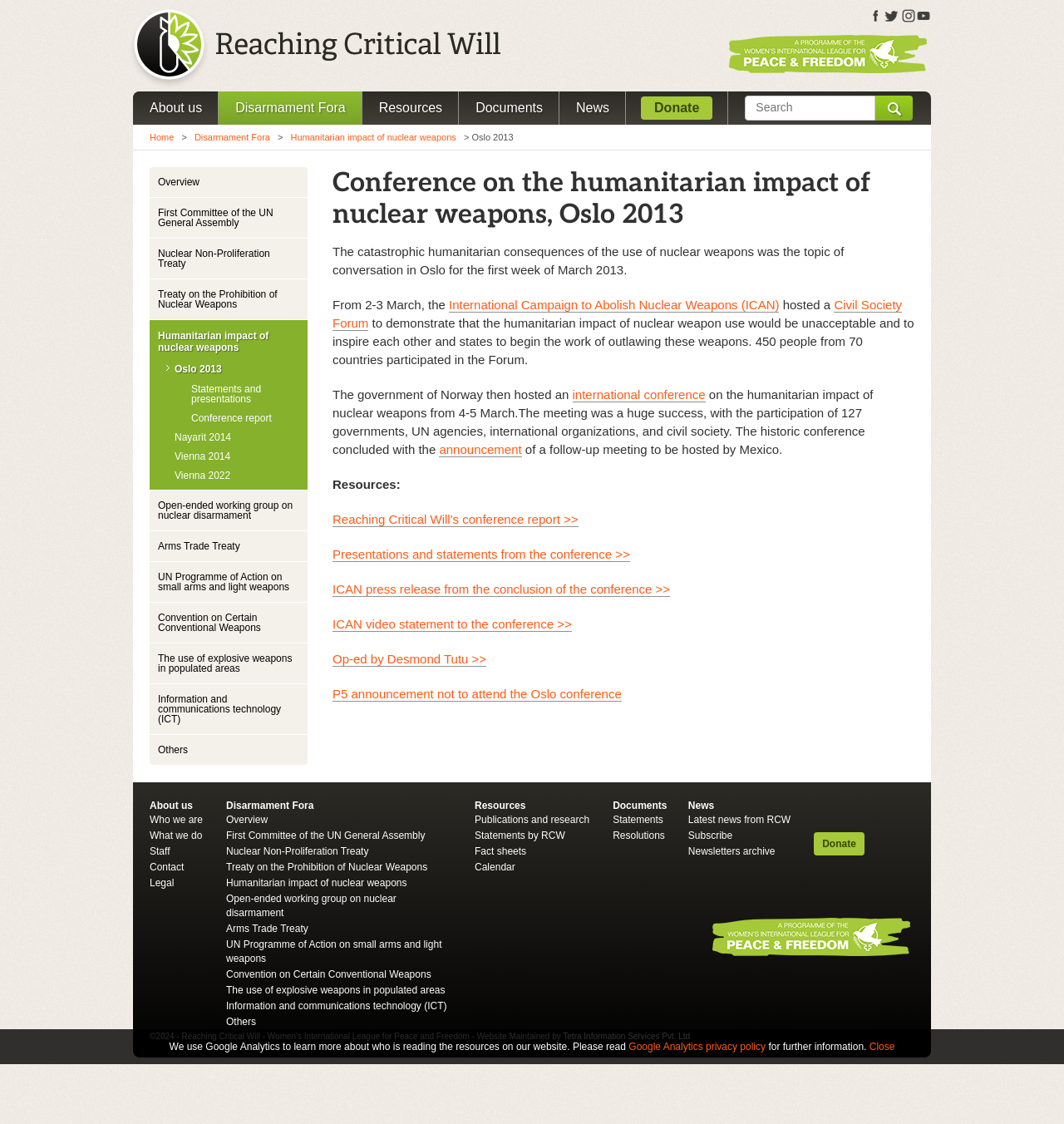Provide the bounding box coordinates of the area you need to click to execute the following instruction: "Go to the About us page".

[0.125, 0.081, 0.206, 0.111]